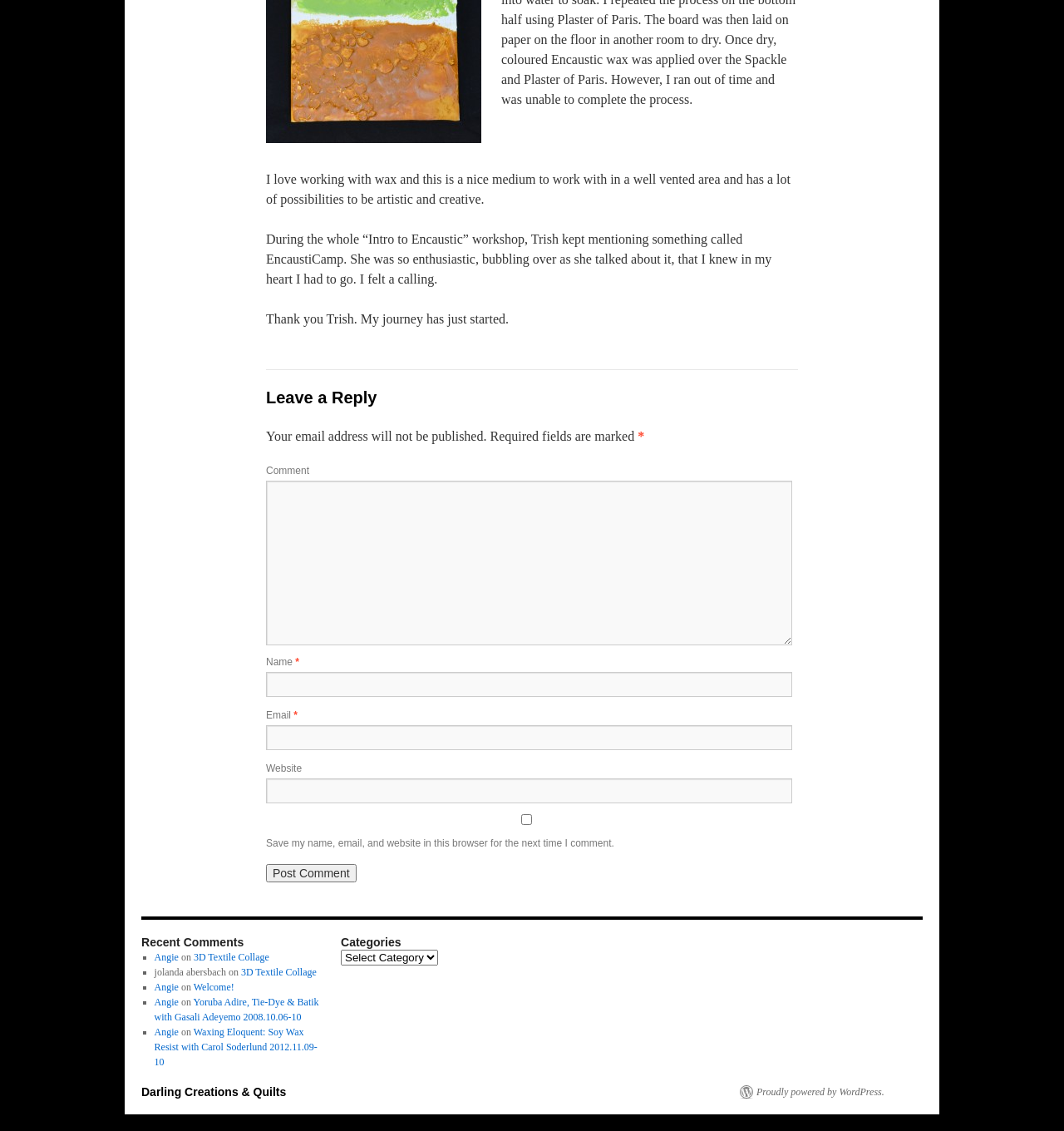What is the purpose of the checkbox in the comment form?
Refer to the image and respond with a one-word or short-phrase answer.

Save my name, email, and website